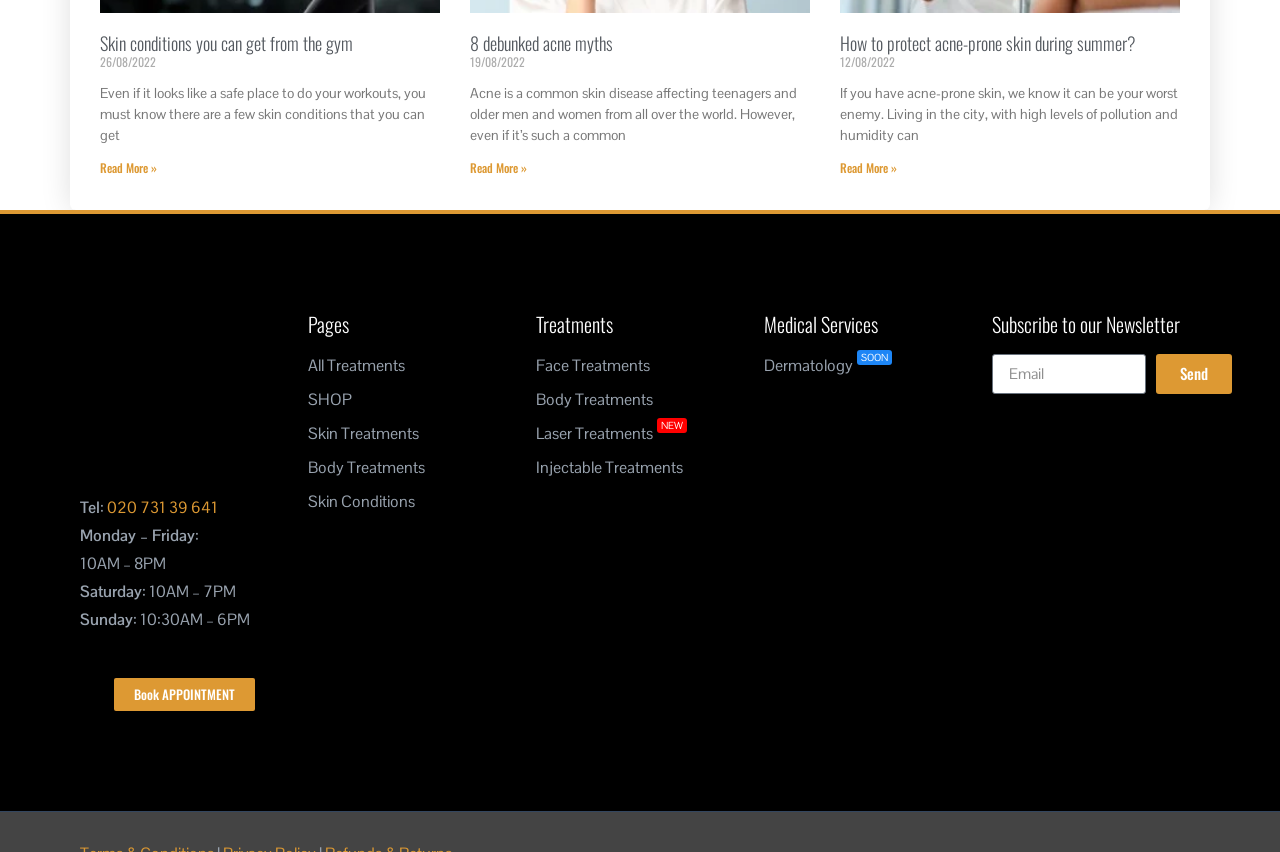Give a short answer using one word or phrase for the question:
What is the purpose of the 'Book APPOINTMENT' button?

To book an appointment